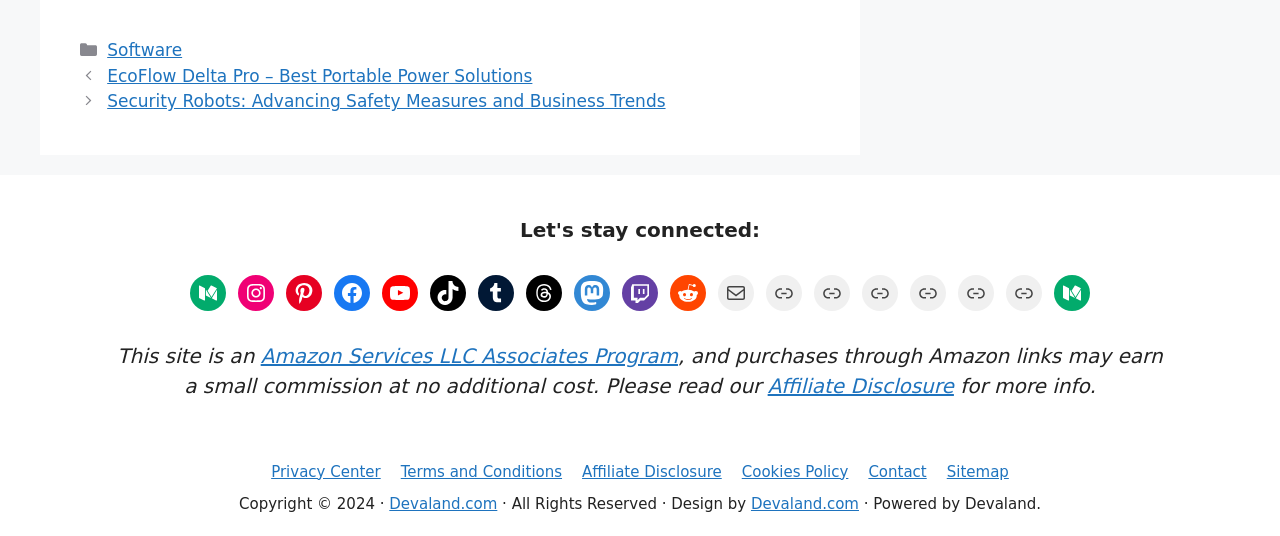Please find the bounding box coordinates in the format (top-left x, top-left y, bottom-right x, bottom-right y) for the given element description. Ensure the coordinates are floating point numbers between 0 and 1. Description: Amazon Services LLC Associates Program

[0.204, 0.641, 0.53, 0.686]